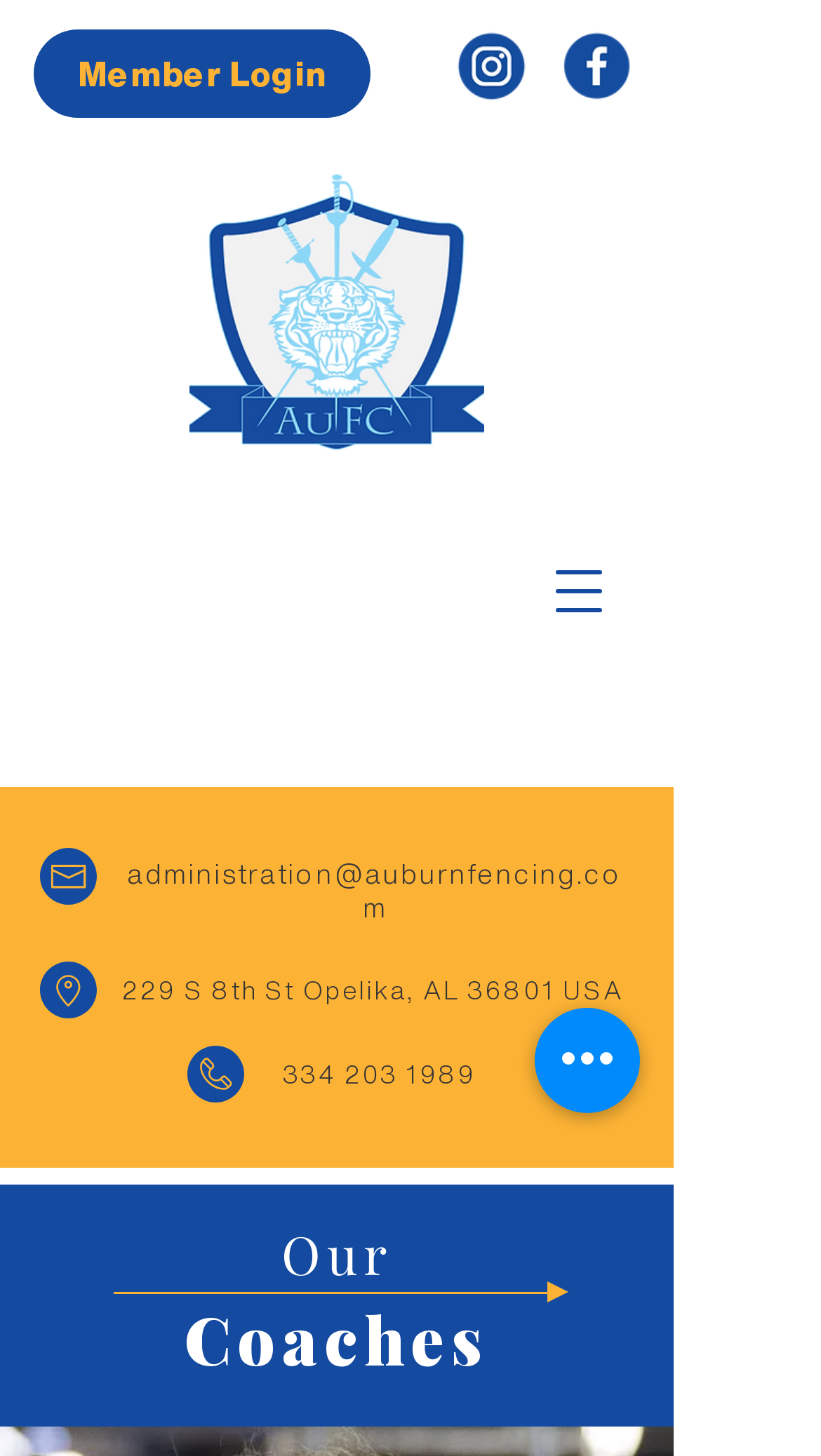How many social media links are there?
Craft a detailed and extensive response to the question.

I found the number of social media links by looking at the list element with the bounding box coordinates [0.554, 0.02, 0.772, 0.071], which contains two link elements with empty text, indicating they are social media links.